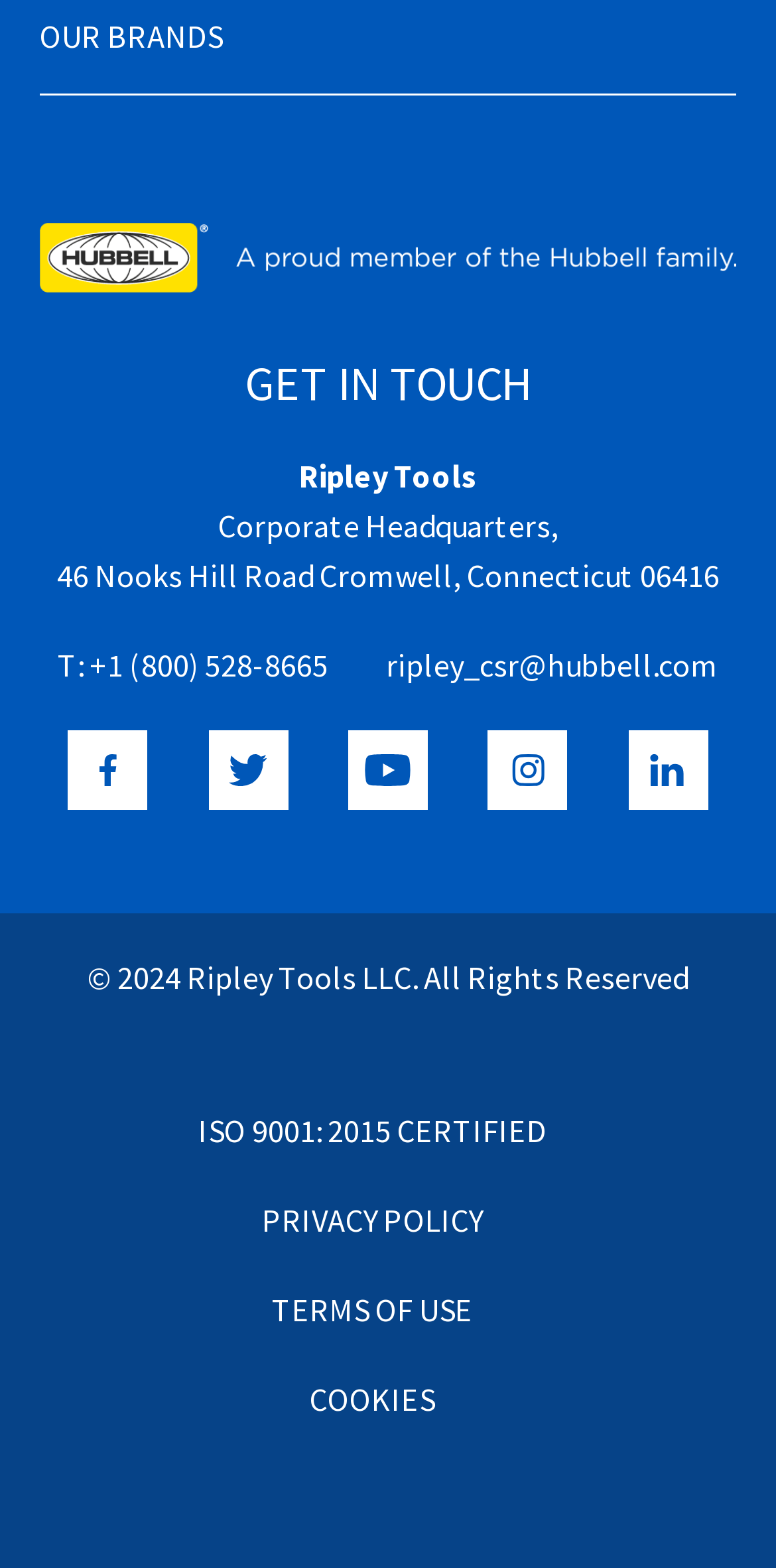Show the bounding box coordinates for the HTML element described as: "title="Twitter Link"".

[0.268, 0.466, 0.371, 0.517]